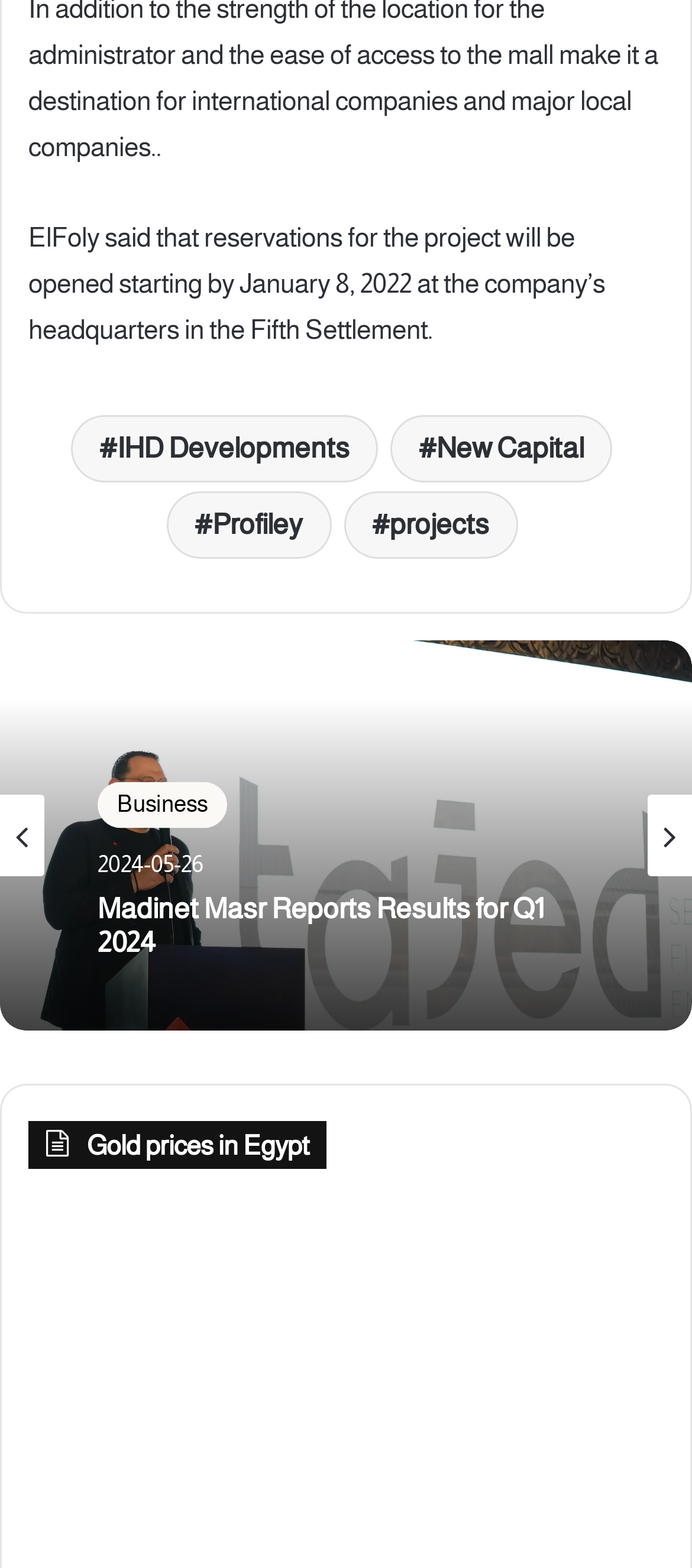Bounding box coordinates are specified in the format (top-left x, top-left y, bottom-right x, bottom-right y). All values are floating point numbers bounded between 0 and 1. Please provide the bounding box coordinate of the region this sentence describes: New Capital

[0.564, 0.264, 0.885, 0.307]